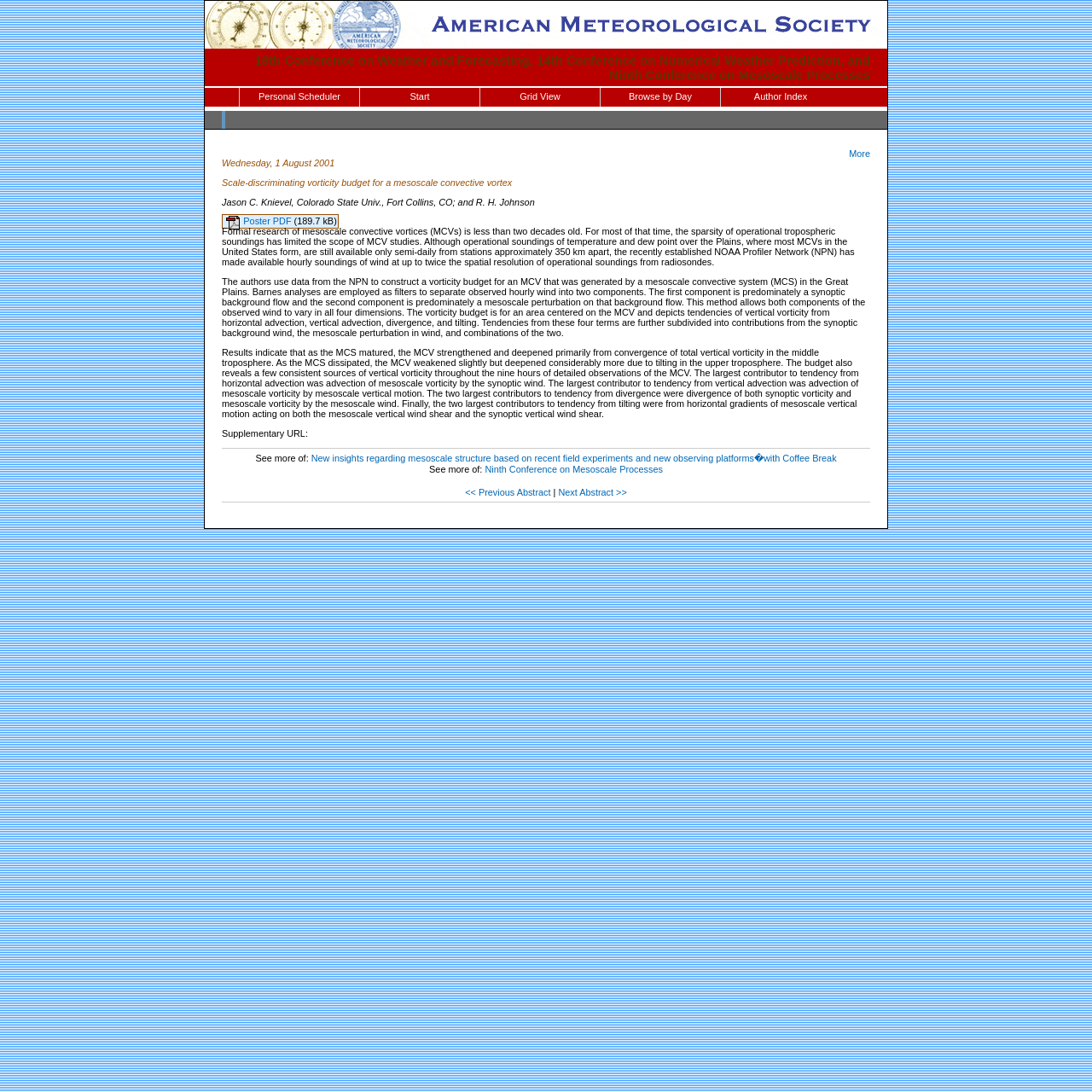Show the bounding box coordinates of the region that should be clicked to follow the instruction: "Visit the American Meteorological Society website."

[0.188, 0.035, 0.812, 0.047]